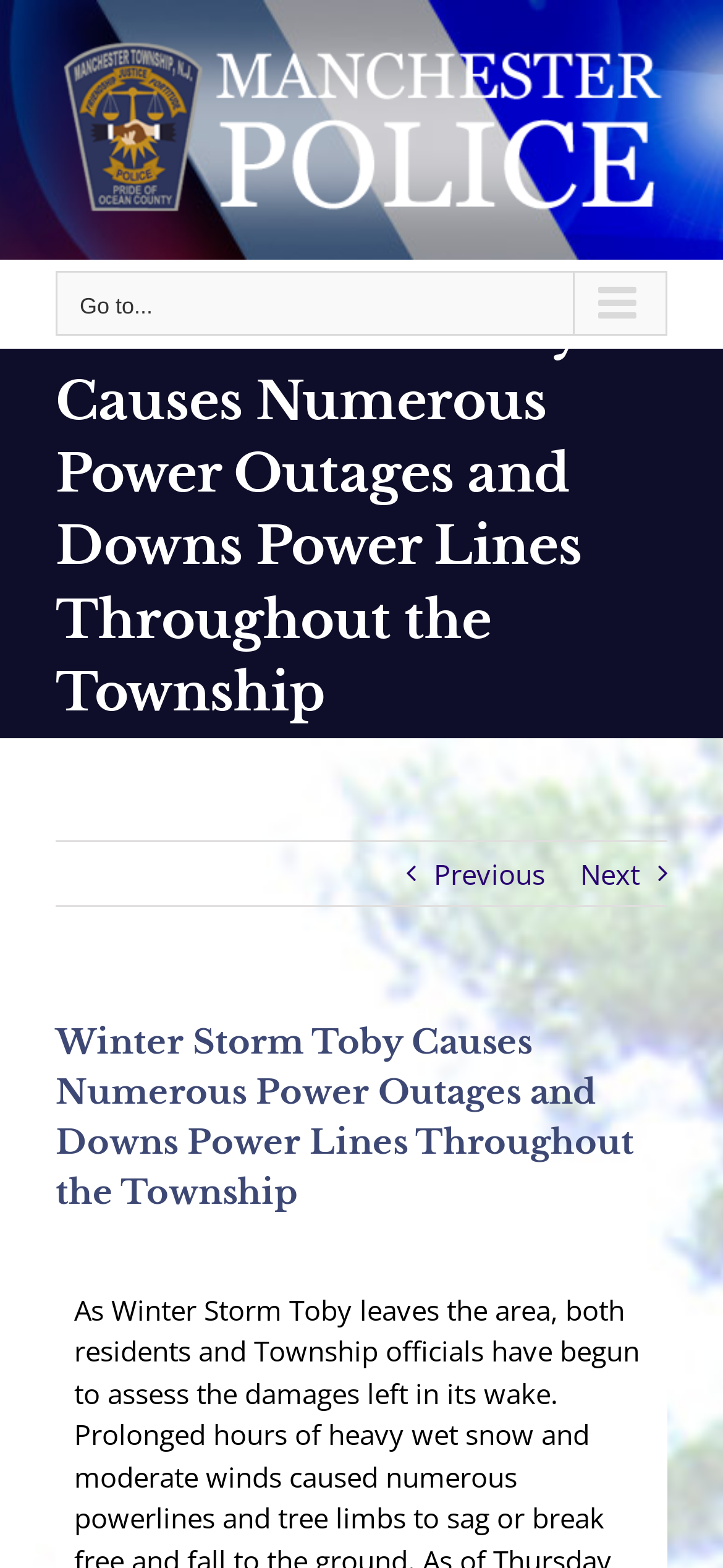Based on the element description "Next", predict the bounding box coordinates of the UI element.

[0.803, 0.537, 0.885, 0.577]